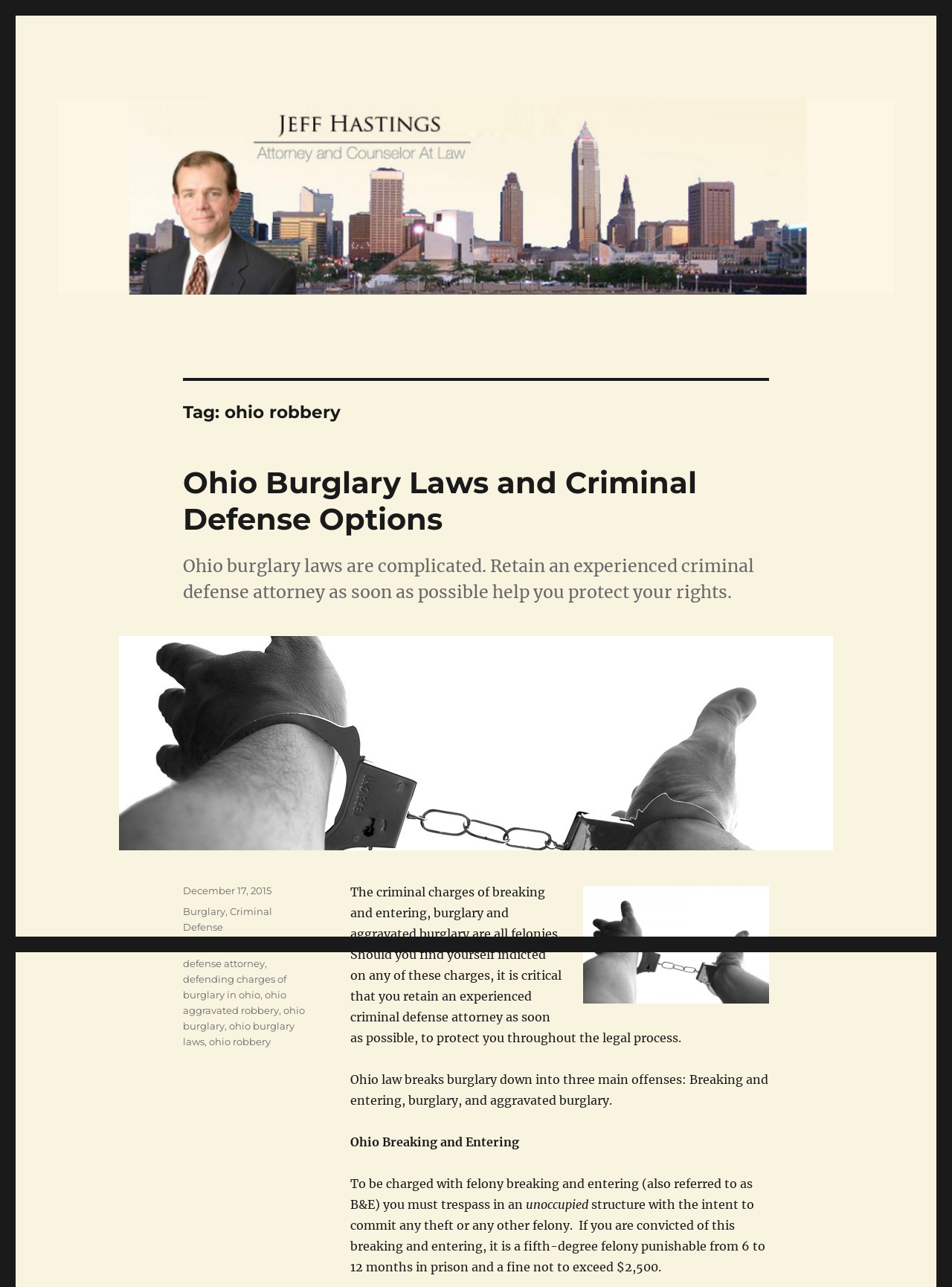Locate the bounding box coordinates of the element's region that should be clicked to carry out the following instruction: "Click the link to learn about Ohio Burglary Laws and Criminal Defense Options". The coordinates need to be four float numbers between 0 and 1, i.e., [left, top, right, bottom].

[0.192, 0.36, 0.808, 0.417]